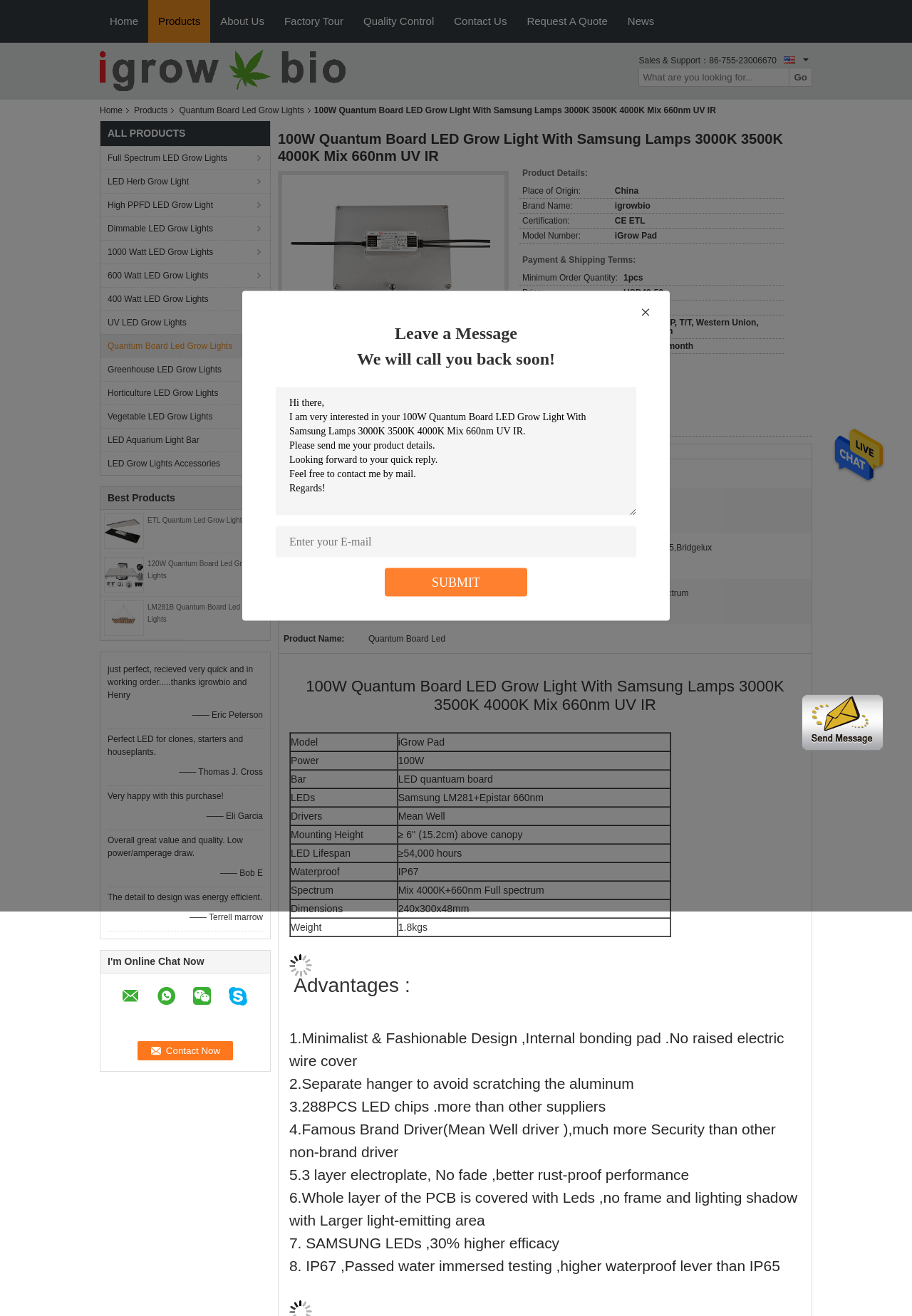What is the phone number for sales and support?
Make sure to answer the question with a detailed and comprehensive explanation.

I found the phone number by looking at the top-right corner of the webpage, where it says 'Sales & Support：86-755-23006670'.